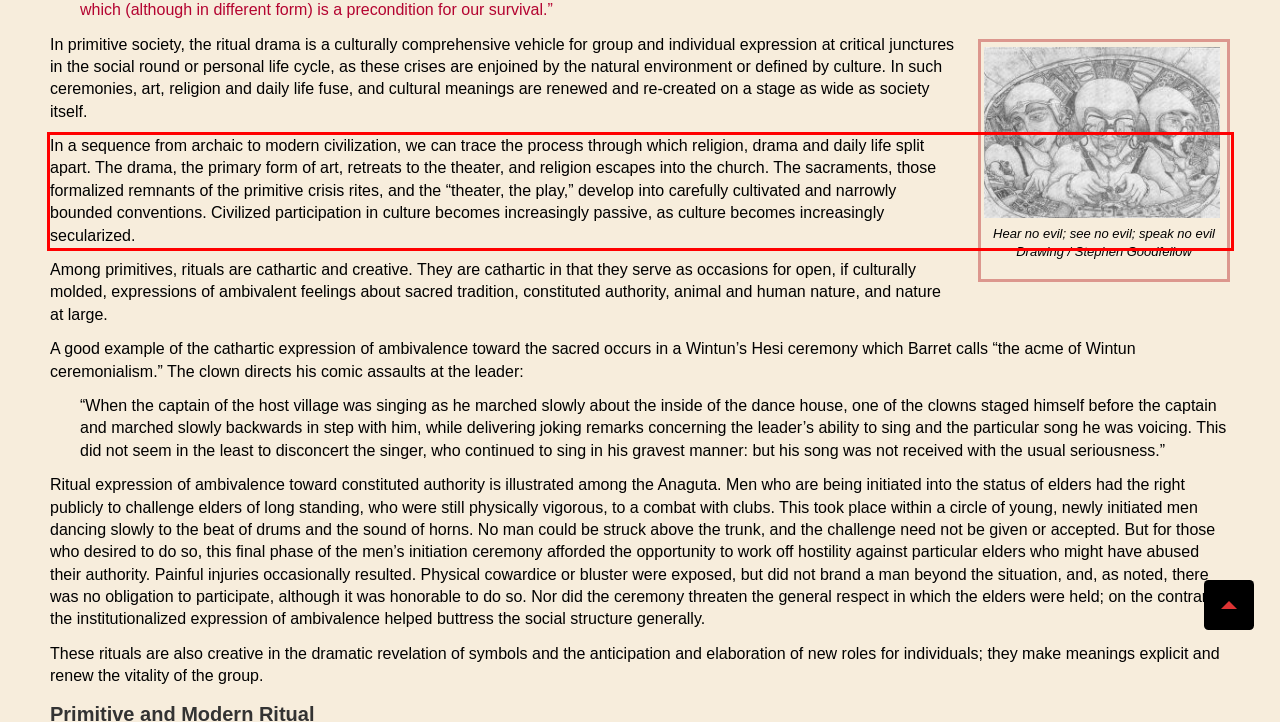Given the screenshot of the webpage, identify the red bounding box, and recognize the text content inside that red bounding box.

In a sequence from archaic to modern civilization, we can trace the process through which religion, drama and daily life split apart. The drama, the primary form of art, retreats to the theater, and religion escapes into the church. The sacraments, those formalized remnants of the primitive crisis rites, and the “theater, the play,” develop into carefully cultivated and narrowly bounded conventions. Civilized participation in culture becomes increasingly passive, as culture becomes increasingly secularized.